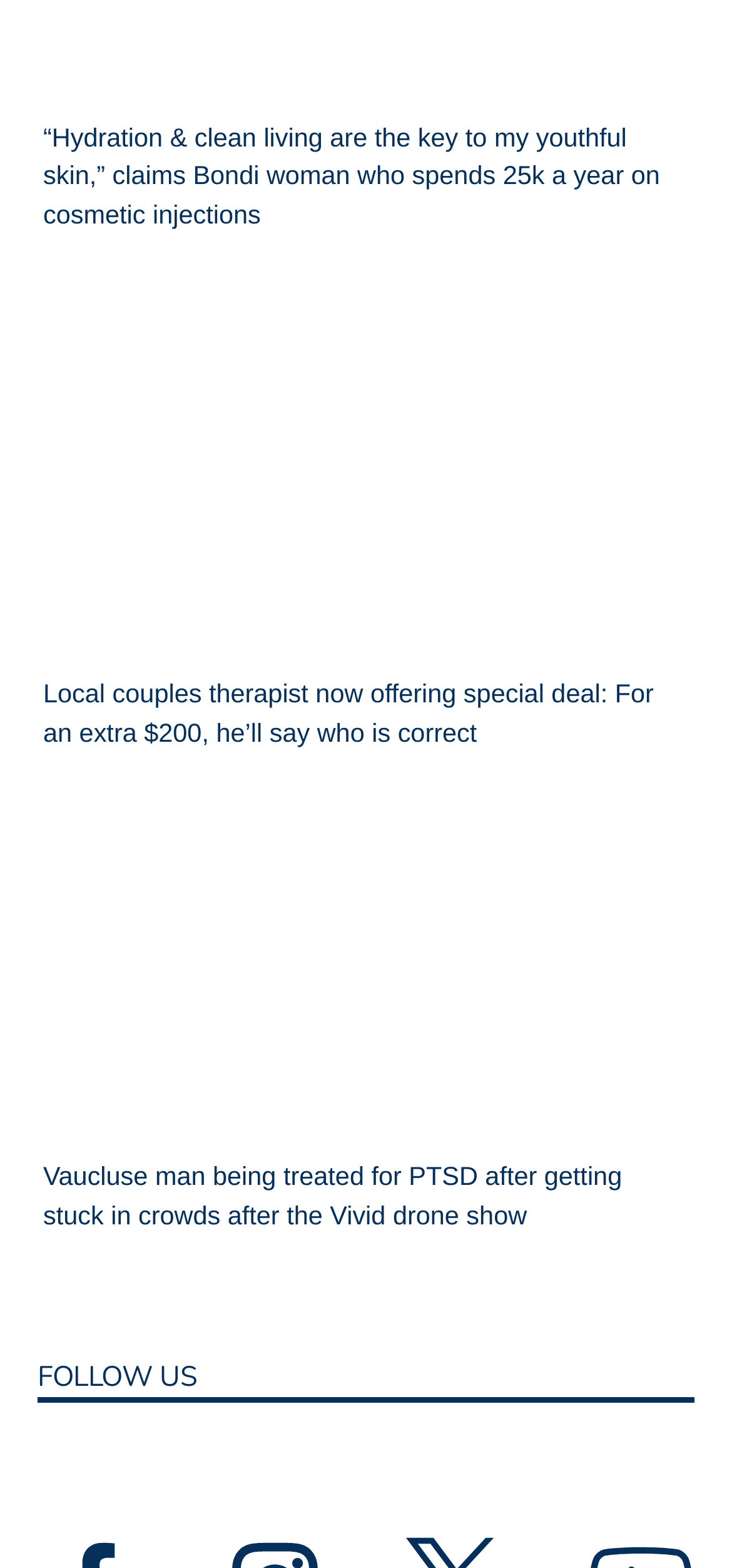Please give a succinct answer to the question in one word or phrase:
What is the topic of the first link?

Hydration and skin